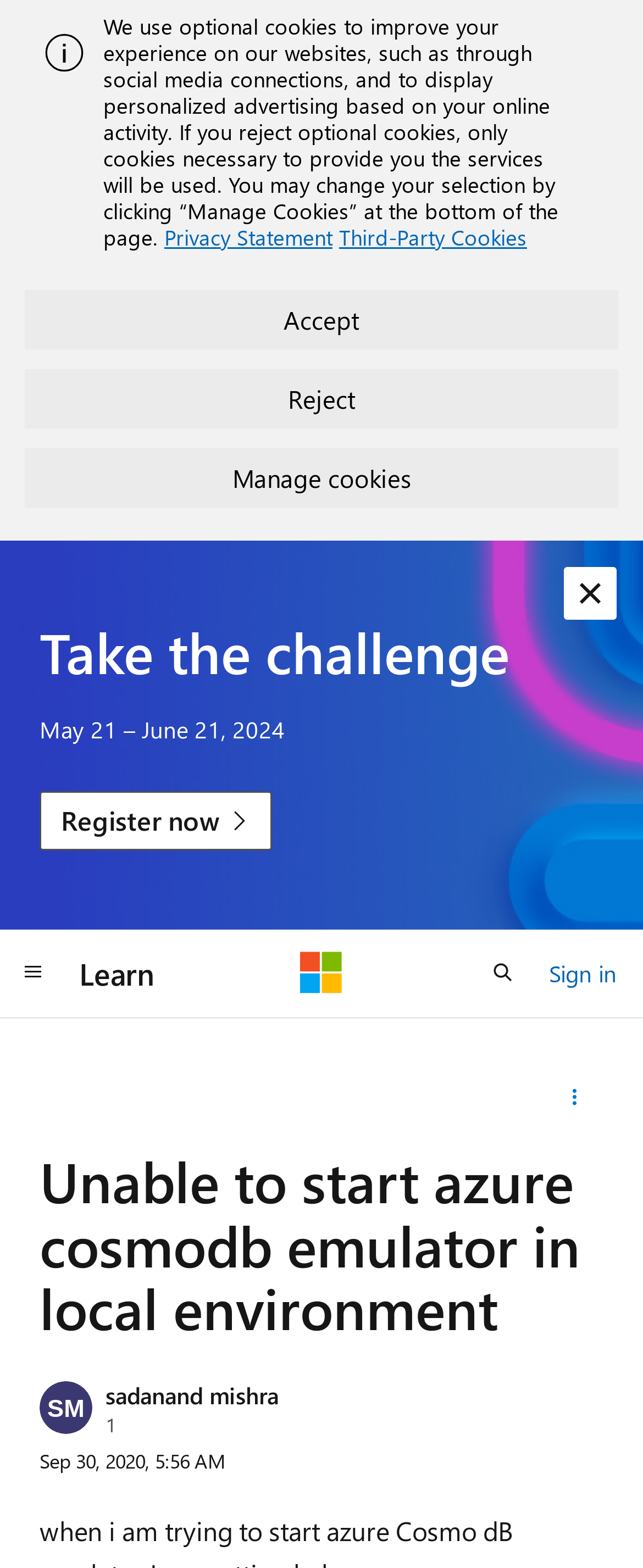Who asked the question?
Based on the screenshot, answer the question with a single word or phrase.

sadanand mishra